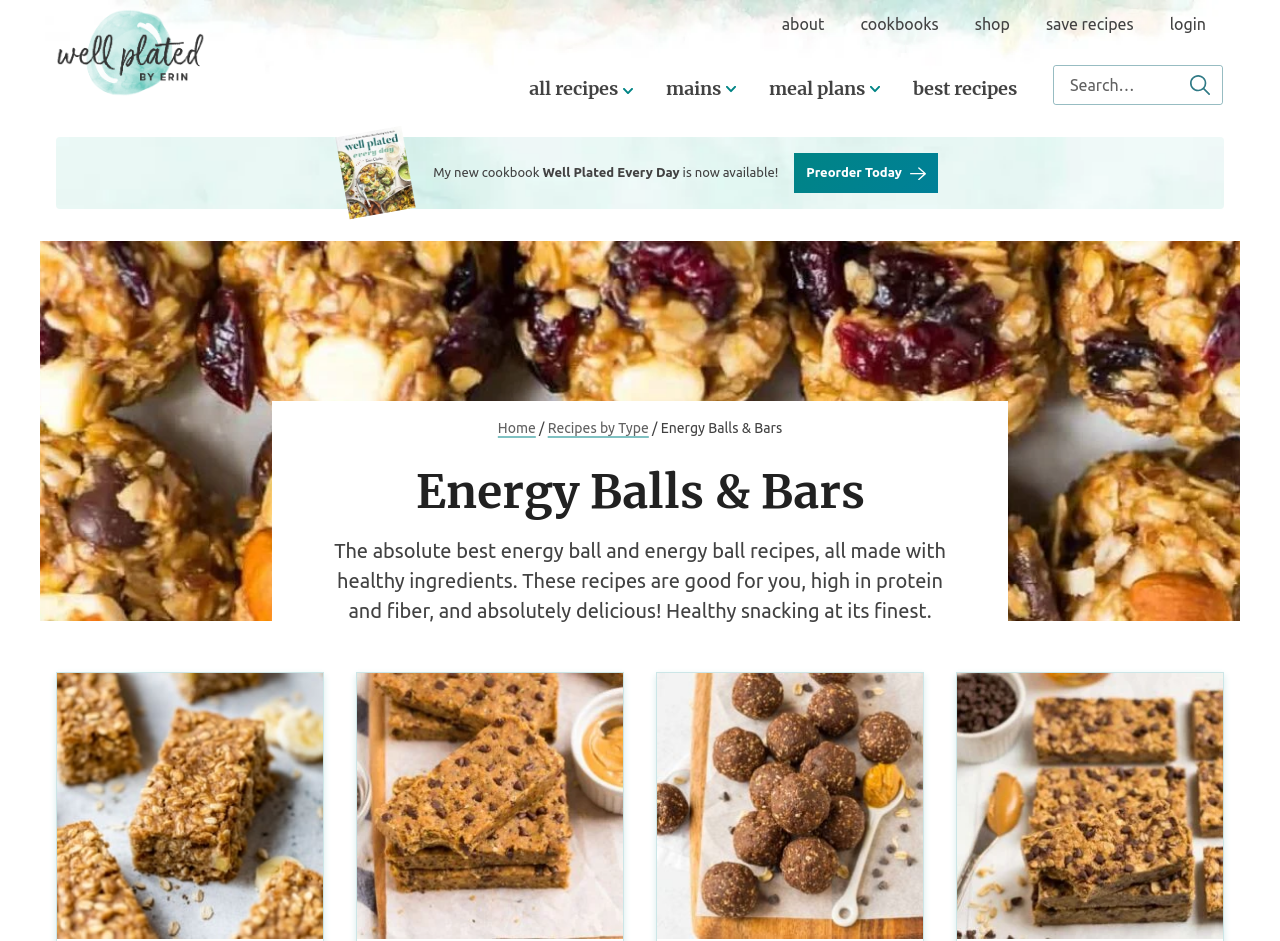Review the image closely and give a comprehensive answer to the question: What is the author's new cookbook called?

The author's new cookbook is mentioned in the middle of the webpage, where it says 'My new cookbook Well Plated Every Day is now available!'.